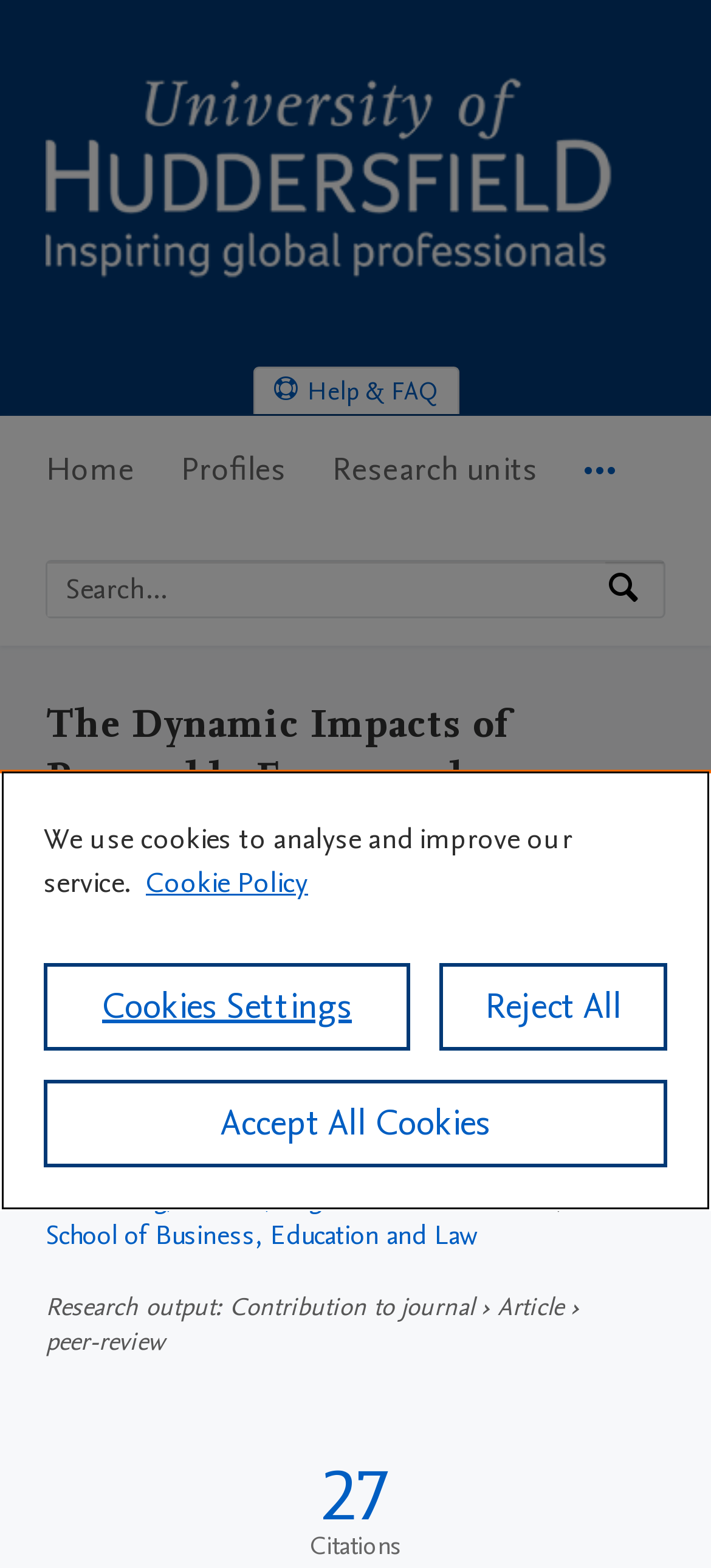Find the bounding box coordinates of the element I should click to carry out the following instruction: "View help and FAQ".

[0.358, 0.235, 0.642, 0.264]